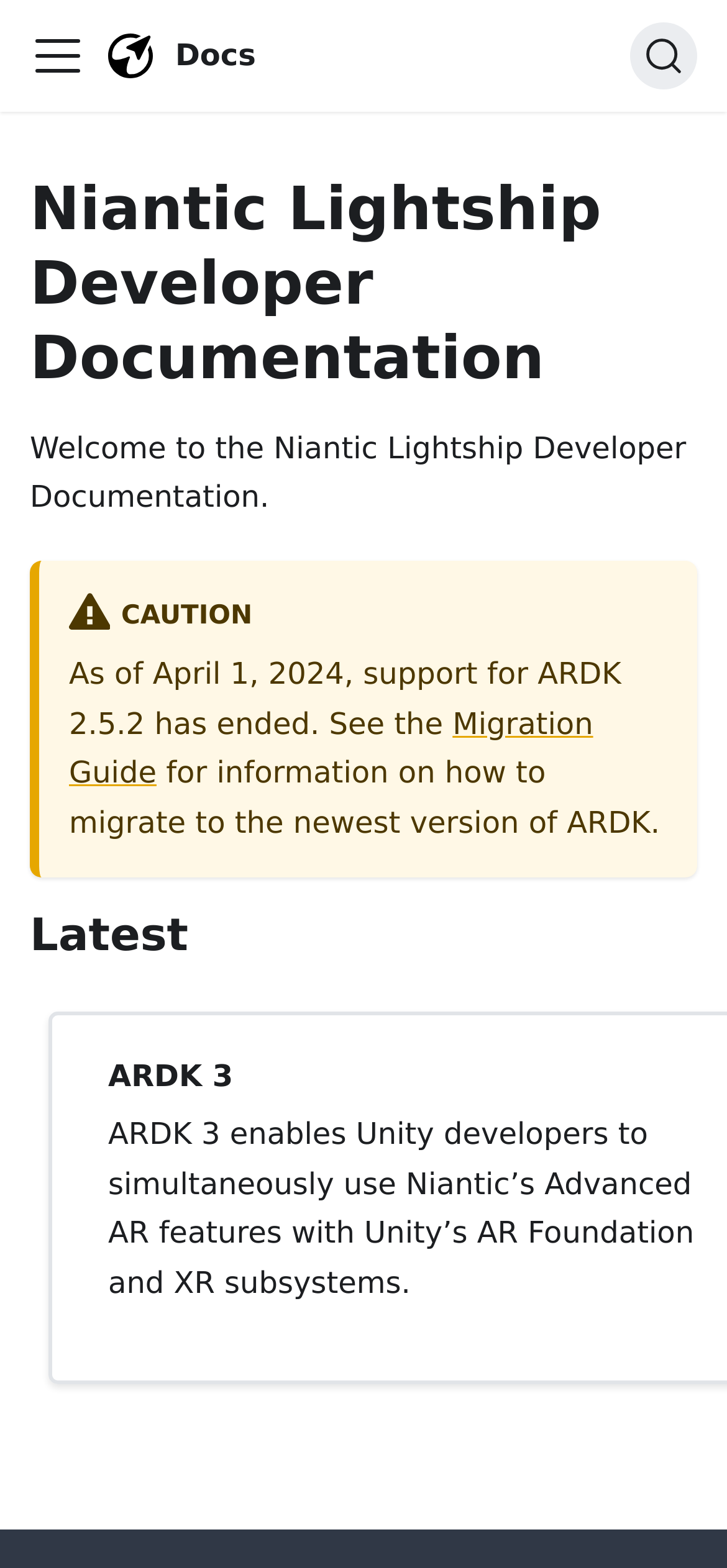Determine the main text heading of the webpage and provide its content.

Niantic Lightship Developer Documentation